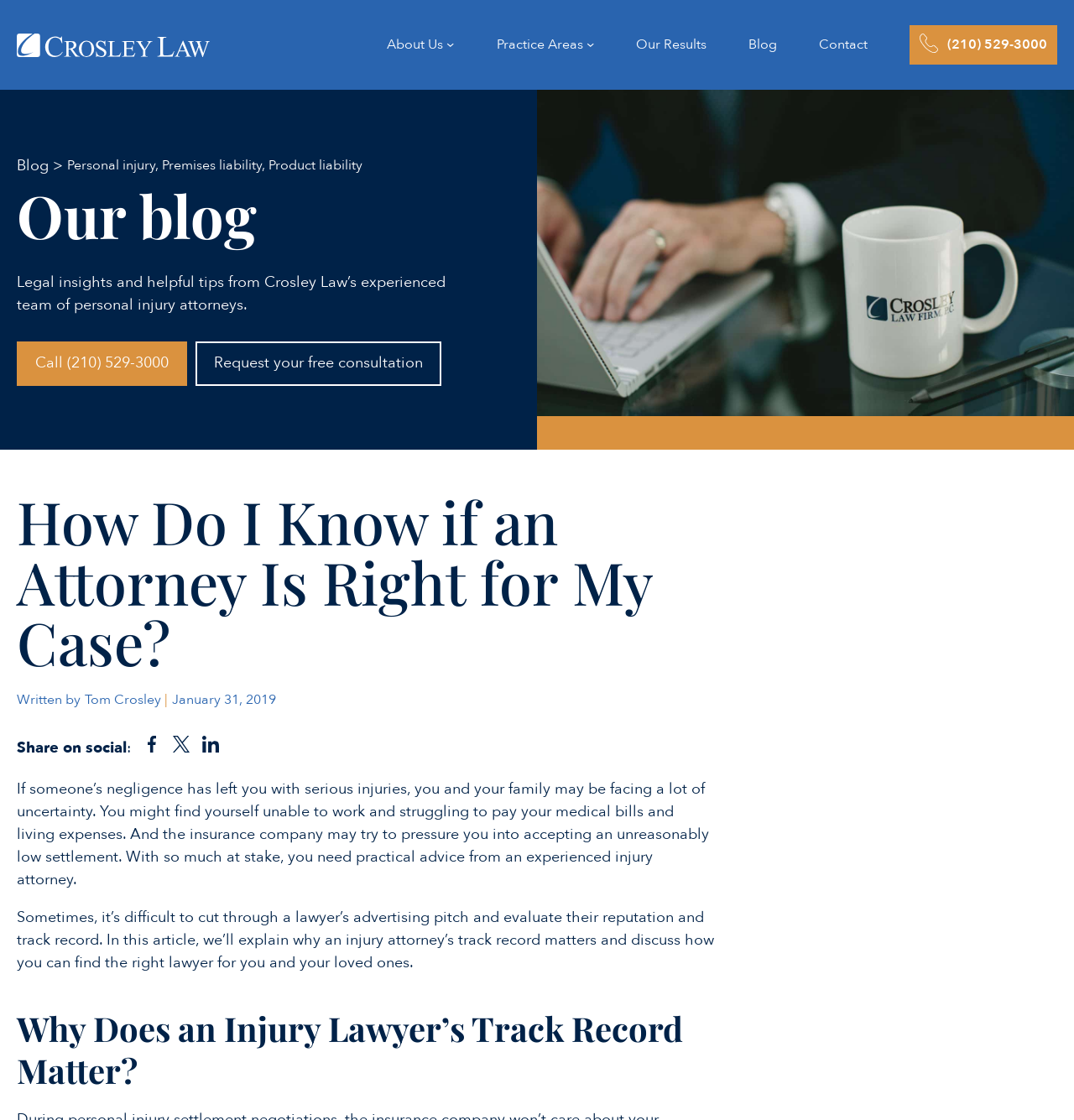Answer the question below in one word or phrase:
What is the topic of the blog post?

Personal injury attorneys